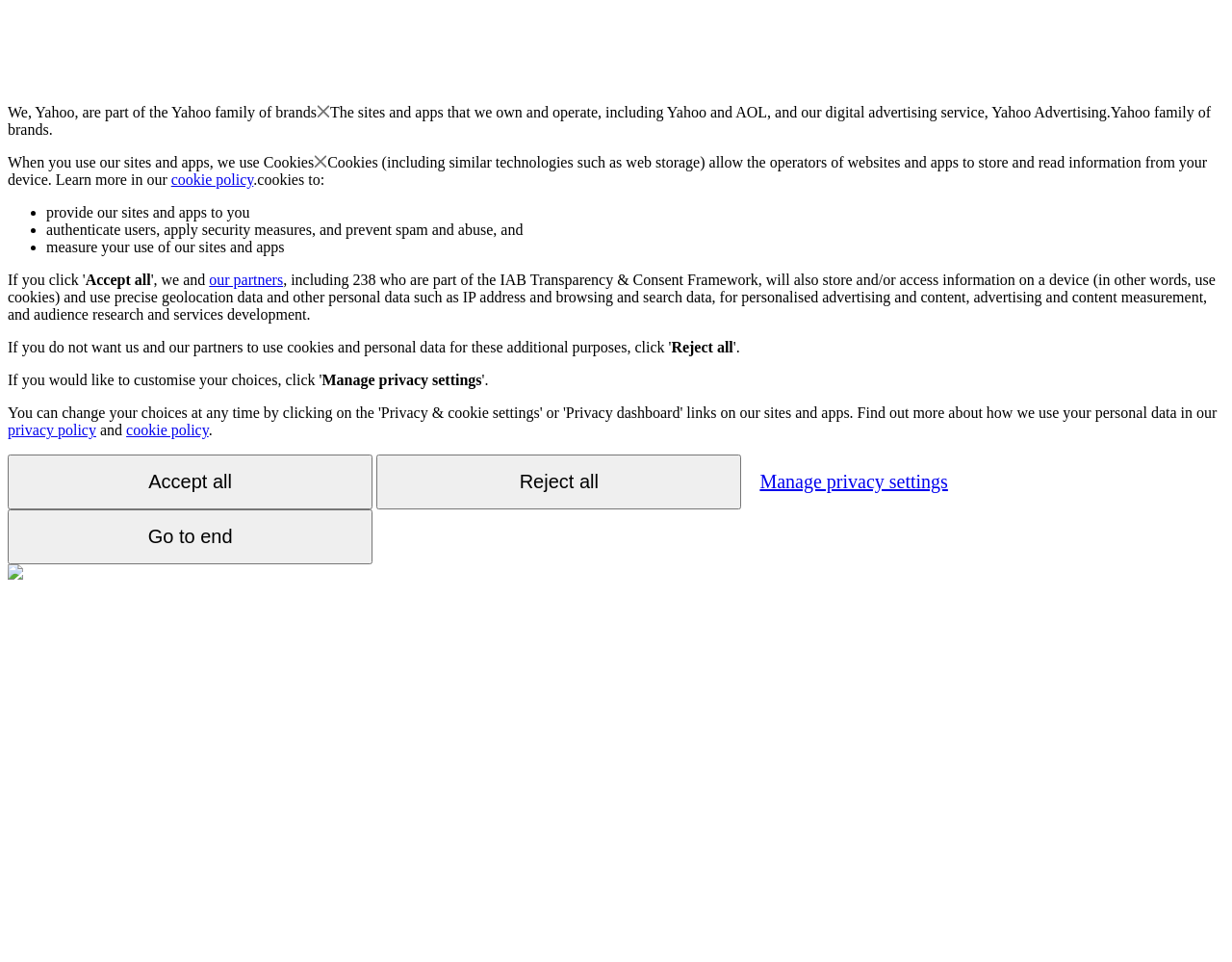Answer the following inquiry with a single word or phrase:
What is Yahoo part of?

Yahoo family of brands